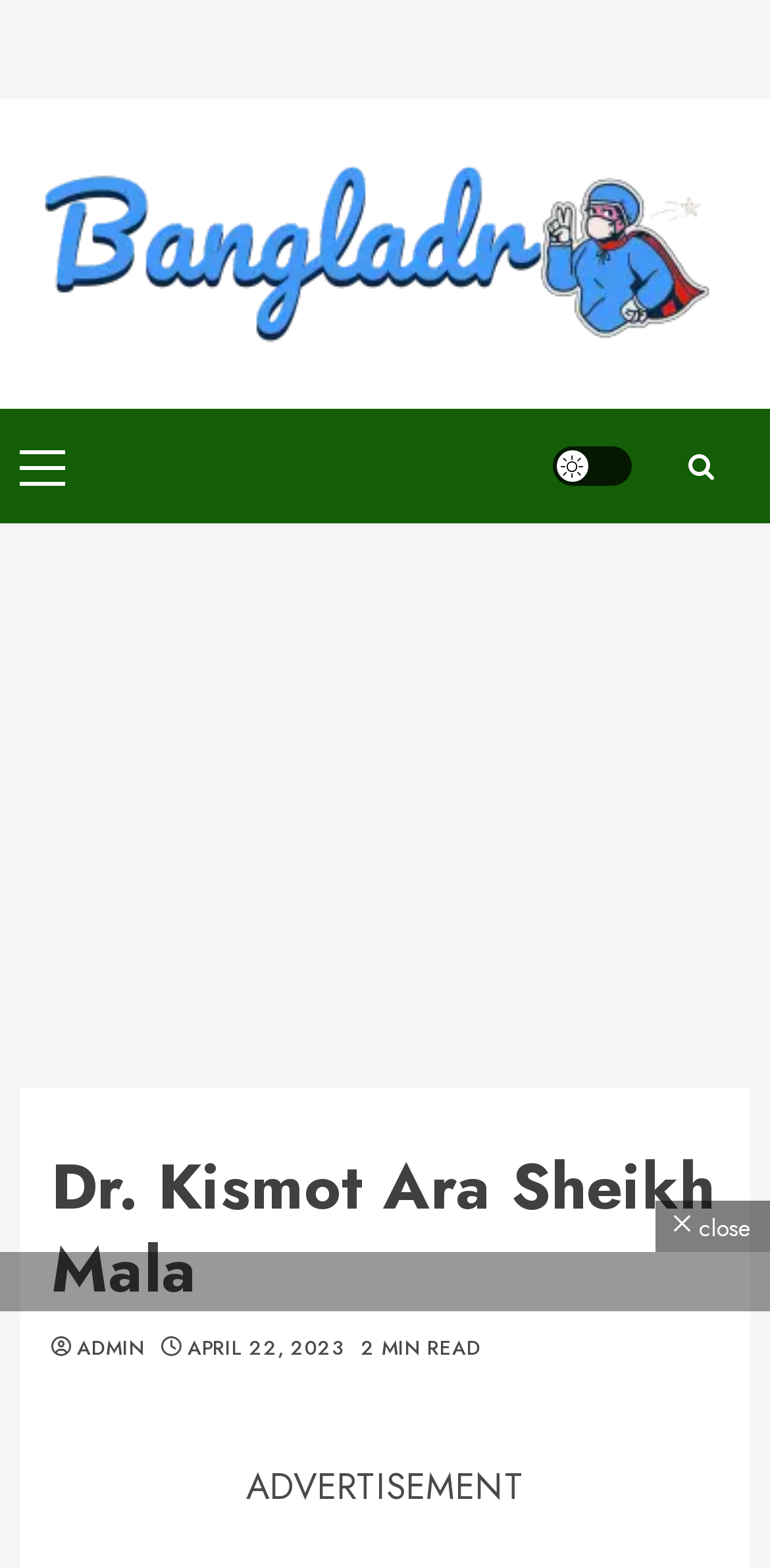Offer a meticulous description of the webpage's structure and content.

The webpage is about Dr. Kismot Ara Sheikh Mala, a Gynecology, Obstetrics, Infertility Specialist & Surgeon in Rangpur. At the top left corner, there is a link to "BanglaDr.Com" accompanied by an image with the same name. Next to it, there is a primary menu control with a link labeled "Primary Menu". On the top right corner, there is a "Light/Dark Button" link and a link with a font awesome icon.

Below these top elements, there is a header section that spans almost the entire width of the page. It contains the doctor's name, "Dr. Kismot Ara Sheikh Mala", in a heading element. To the right of the doctor's name, there are three links: "ADMIN", "APRIL 22, 2023", and "2 MIN READ". 

Further down, there is a static text element labeled "ADVERTISEMENT" that takes up about a third of the page's width. At the bottom right corner, there is a "close" button.